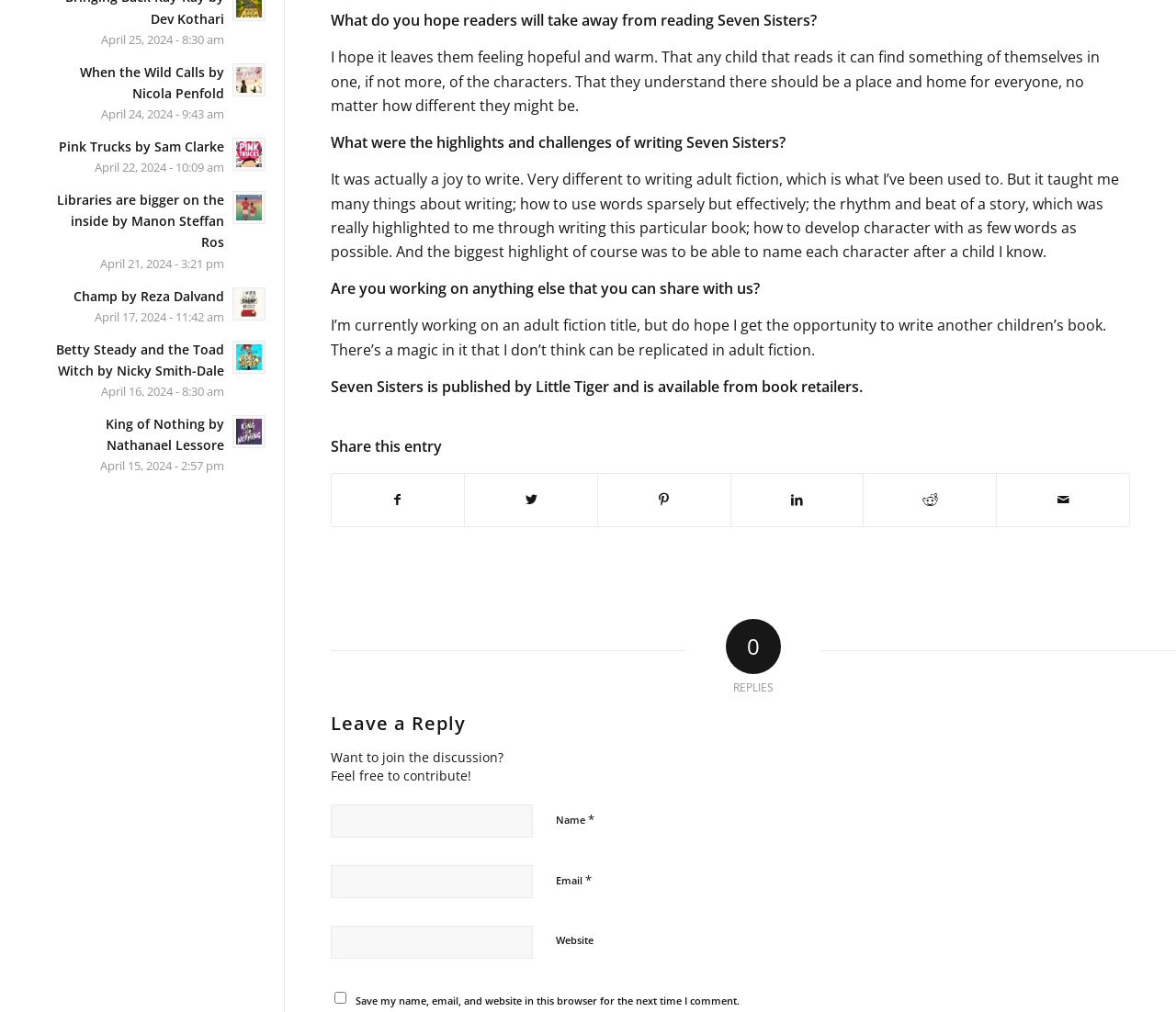Find the UI element described as: "Share on Twitter" and predict its bounding box coordinates. Ensure the coordinates are four float numbers between 0 and 1, [left, top, right, bottom].

[0.396, 0.469, 0.508, 0.52]